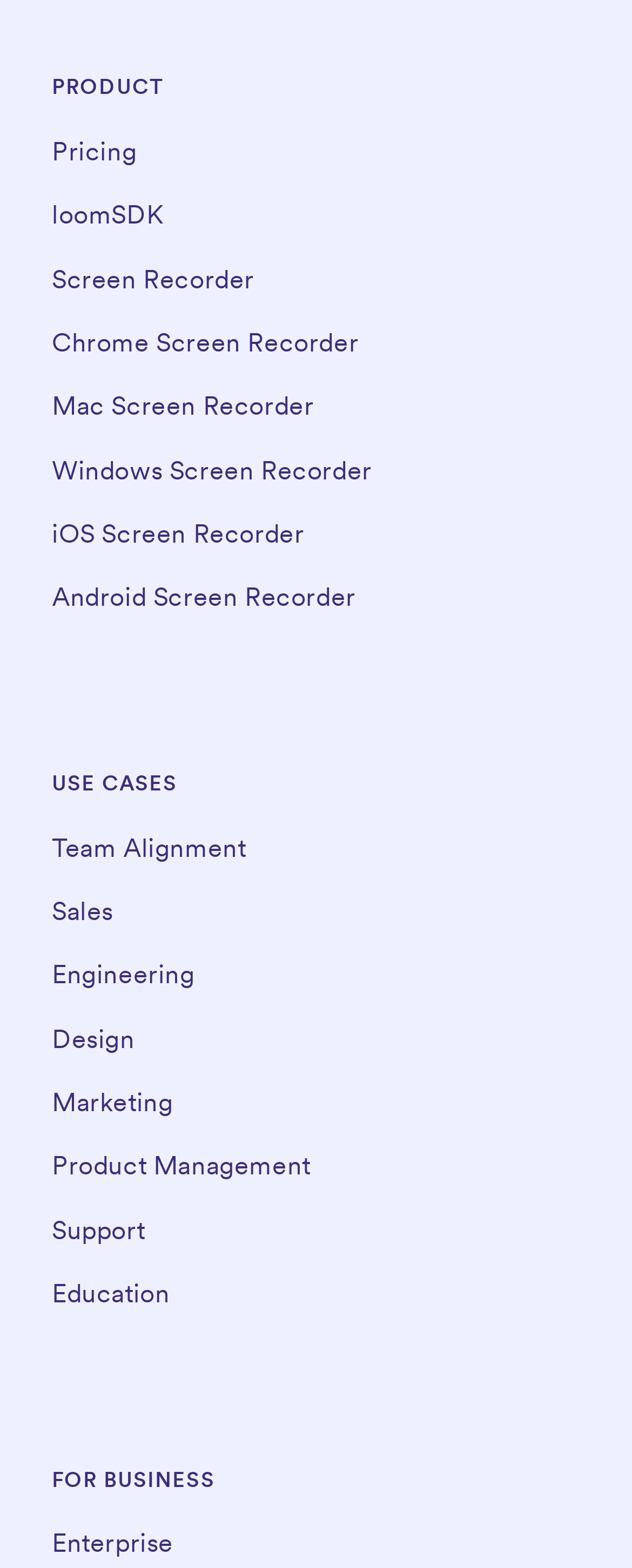Given the element description Support, specify the bounding box coordinates of the corresponding UI element in the format (top-left x, top-left y, bottom-right x, bottom-right y). All values must be between 0 and 1.

[0.082, 0.774, 0.229, 0.794]